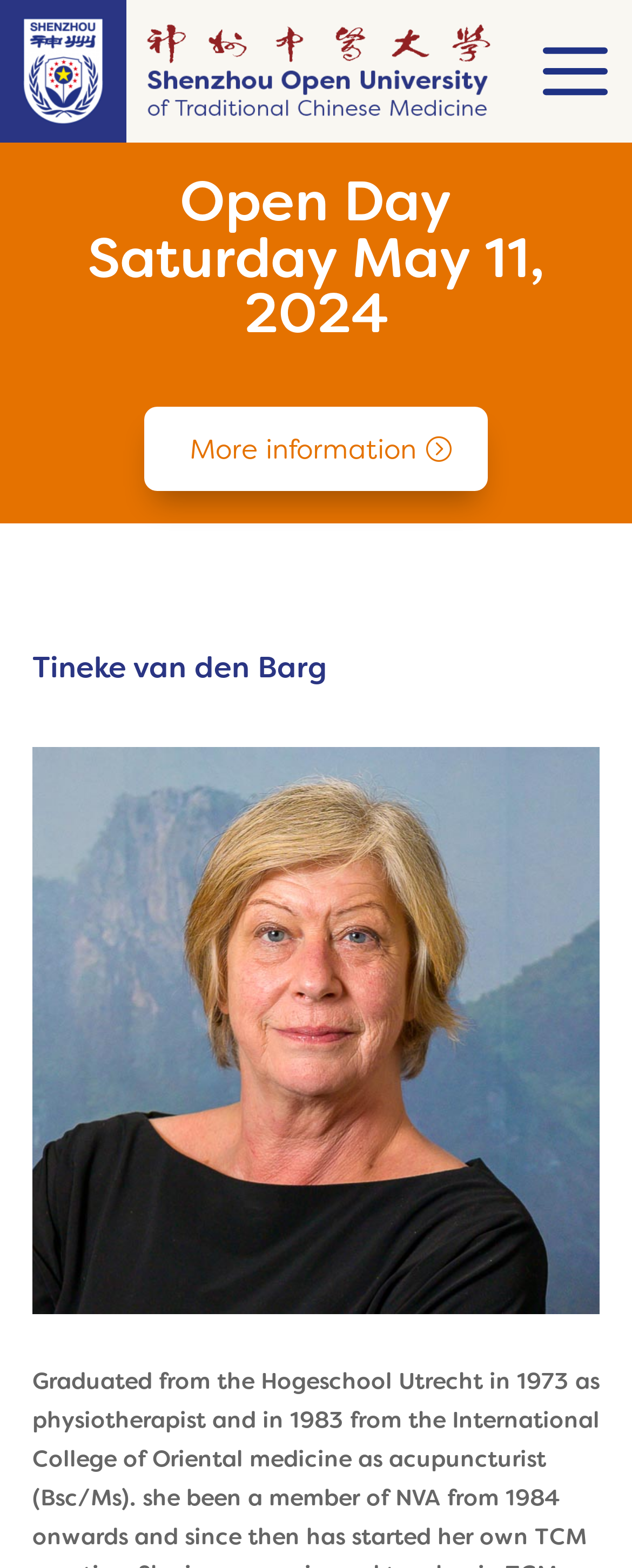Identify the bounding box coordinates of the HTML element based on this description: "name="s"".

[0.051, 0.05, 0.777, 0.089]